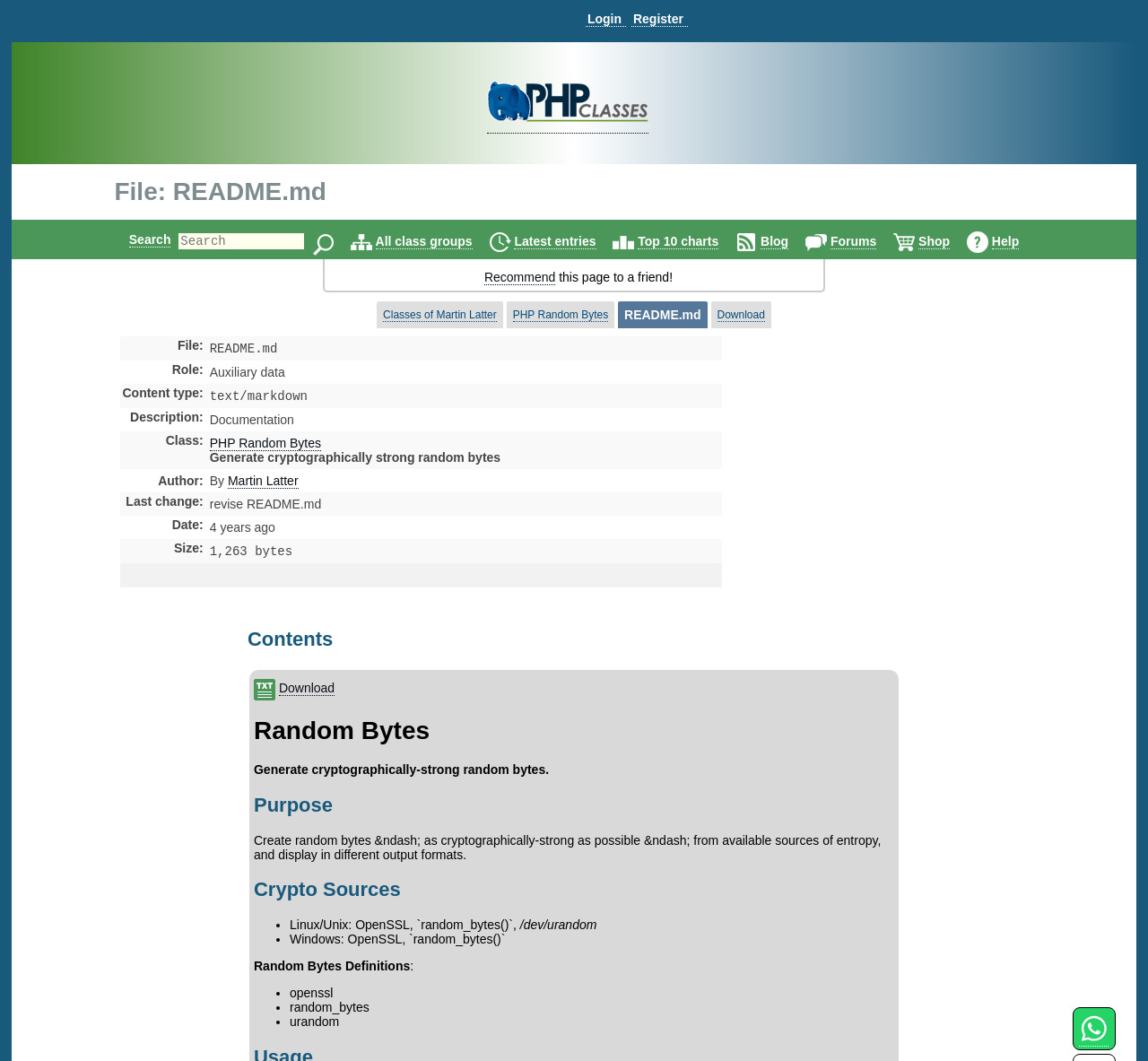What is the purpose of the 'Recommend' link? Using the information from the screenshot, answer with a single word or phrase.

Recommend this page to a friend